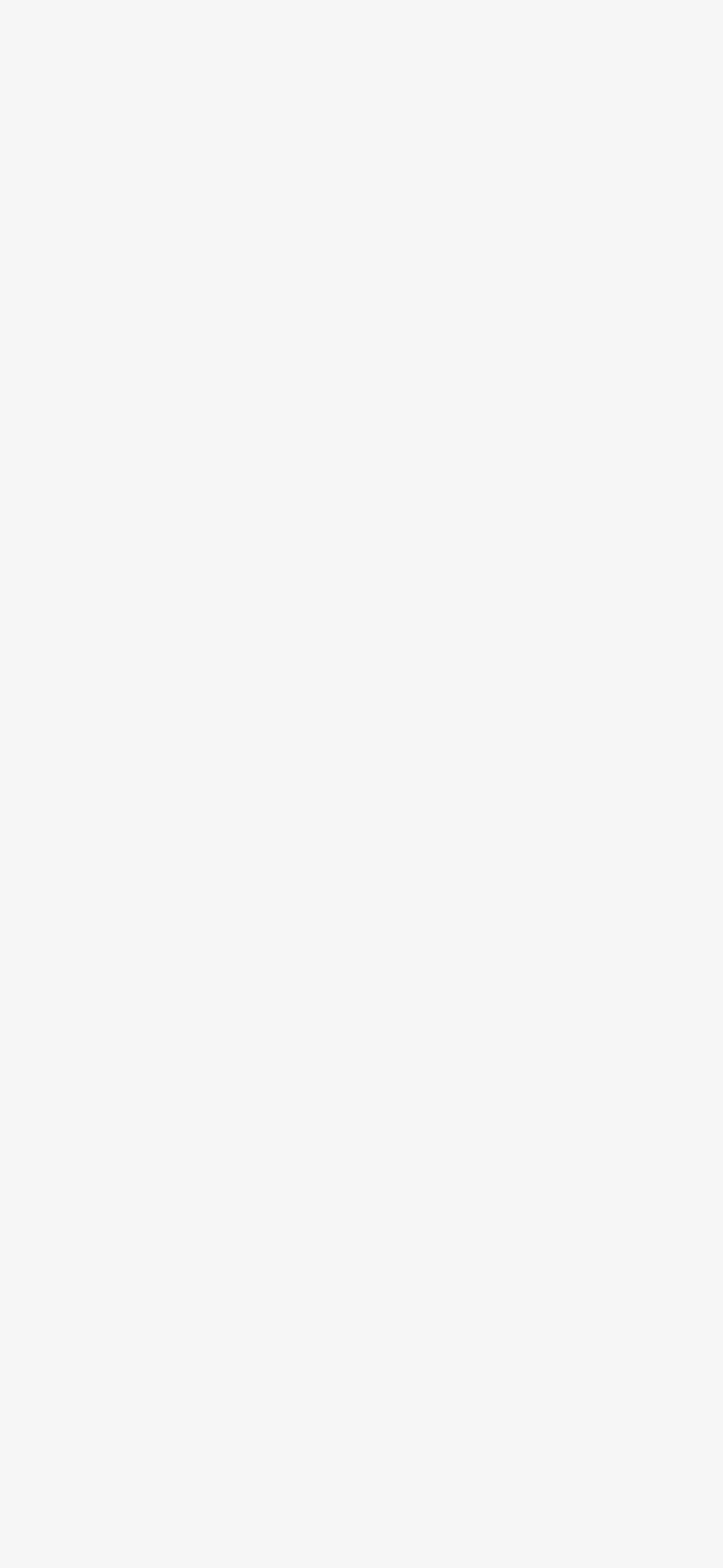Could you please study the image and provide a detailed answer to the question:
What is the title of the second link?

I looked at the link elements and found the second one, which has the text '演讲稿范文 七篇'.